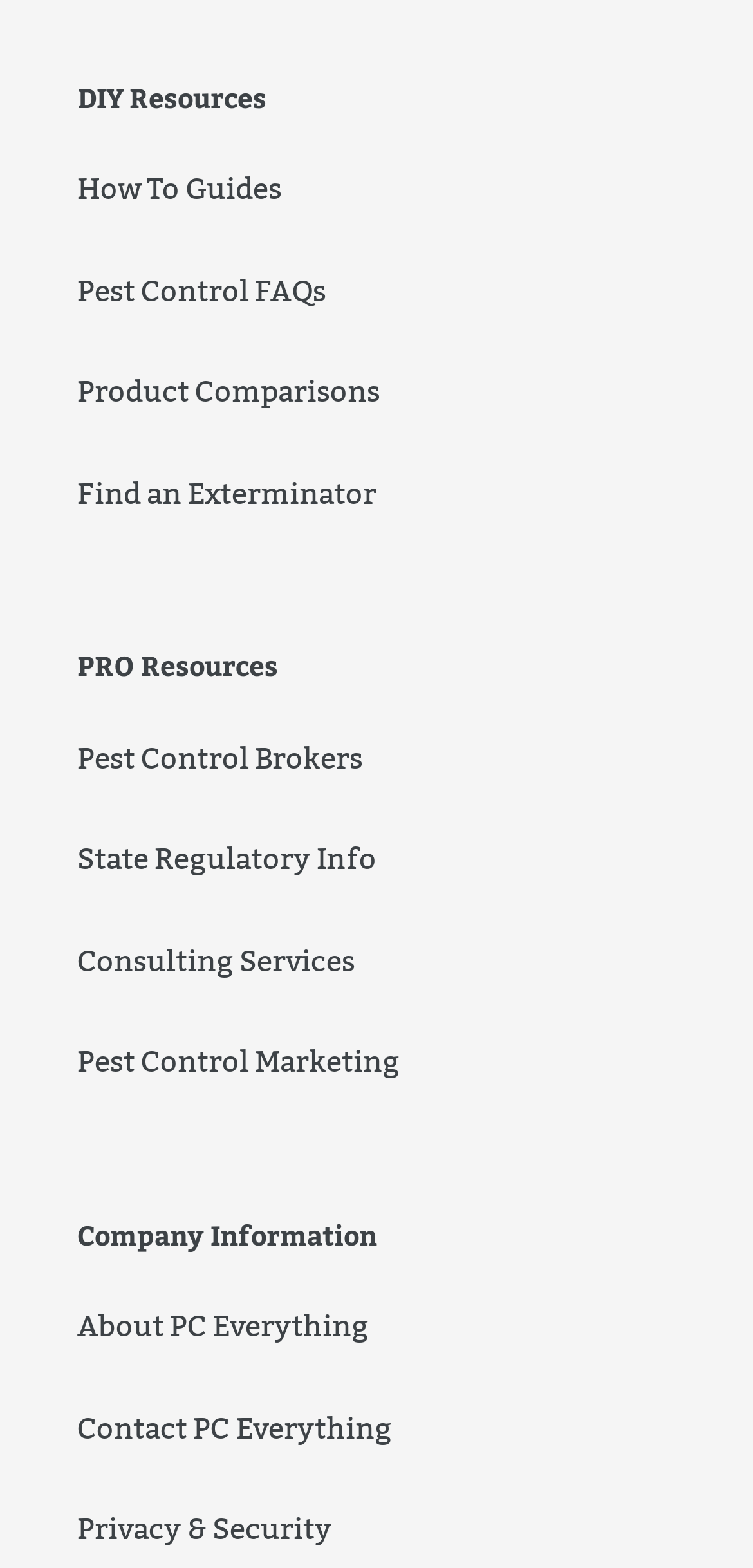Please find the bounding box coordinates in the format (top-left x, top-left y, bottom-right x, bottom-right y) for the given element description. Ensure the coordinates are floating point numbers between 0 and 1. Description: Consulting Services

[0.103, 0.601, 0.472, 0.624]